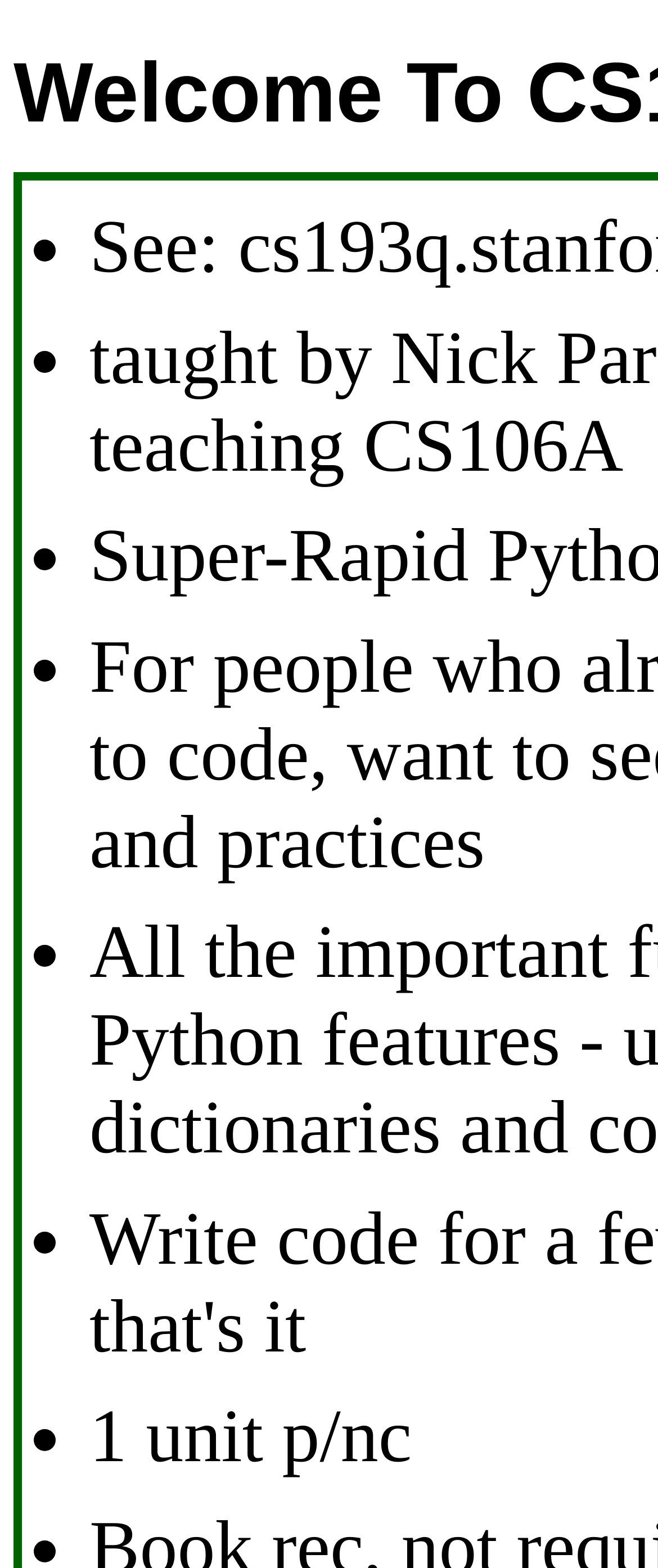What is the text next to the last list marker?
Use the screenshot to answer the question with a single word or phrase.

1 unit p/nc